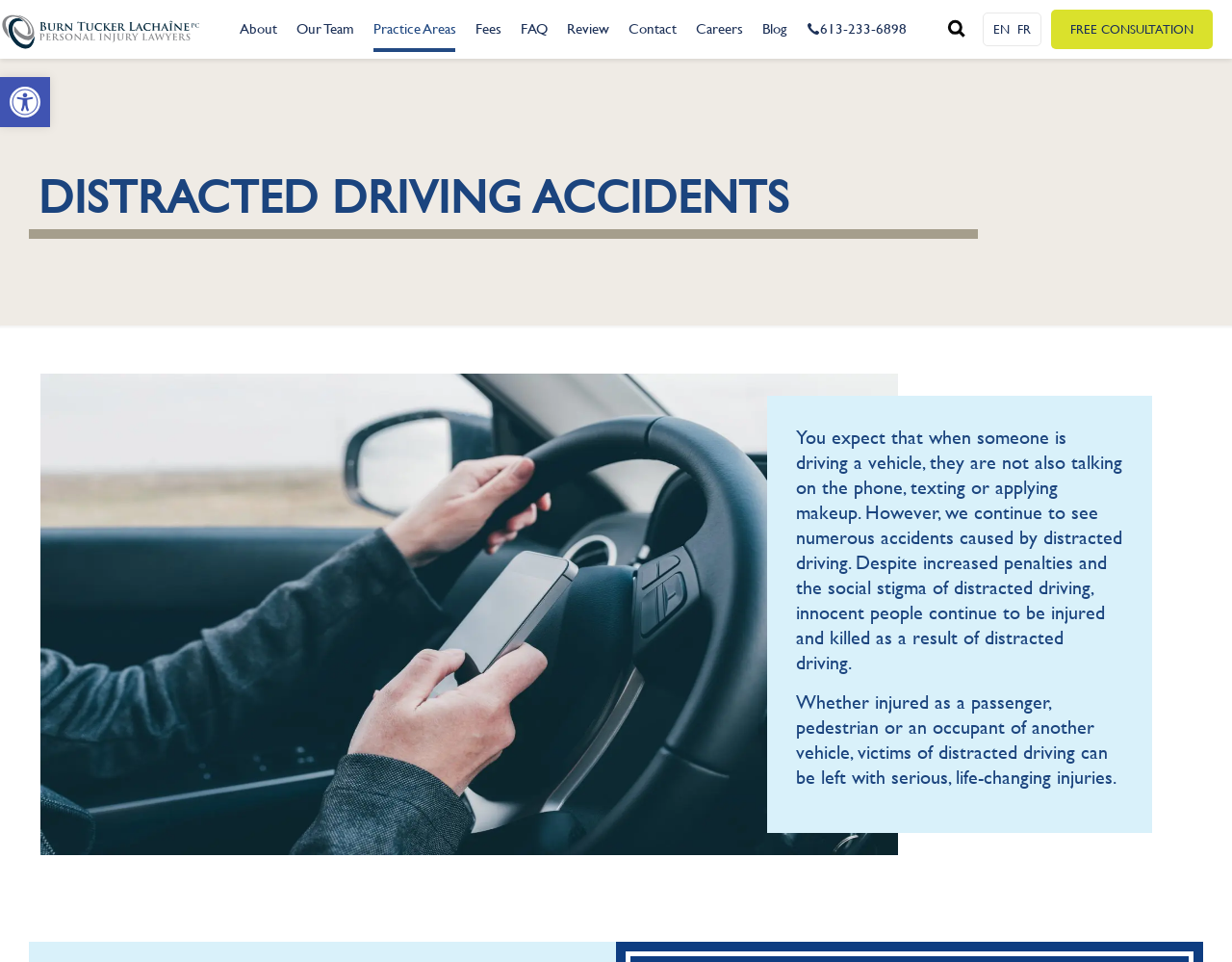Examine the image and give a thorough answer to the following question:
What can victims of distracted driving be left with?

According to the text on the webpage, victims of distracted driving can be left with serious, life-changing injuries. This is stated in the sentence 'Whether injured as a passenger, pedestrian or an occupant of another vehicle, victims of distracted driving can be left with serious, life-changing injuries.' This suggests that the consequences of distracted driving can be severe and long-lasting.